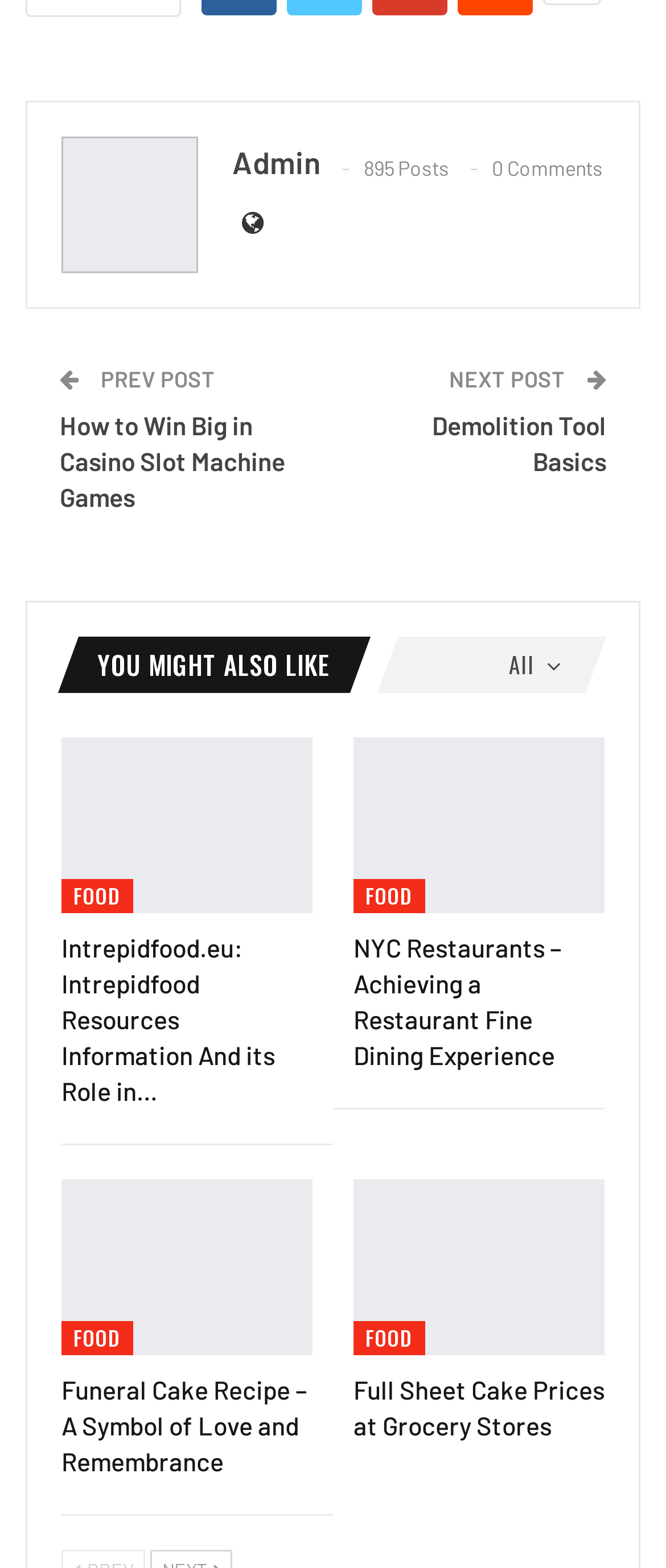Find the bounding box coordinates corresponding to the UI element with the description: "You might also like". The coordinates should be formatted as [left, top, right, bottom], with values as floats between 0 and 1.

[0.092, 0.17, 0.562, 0.191]